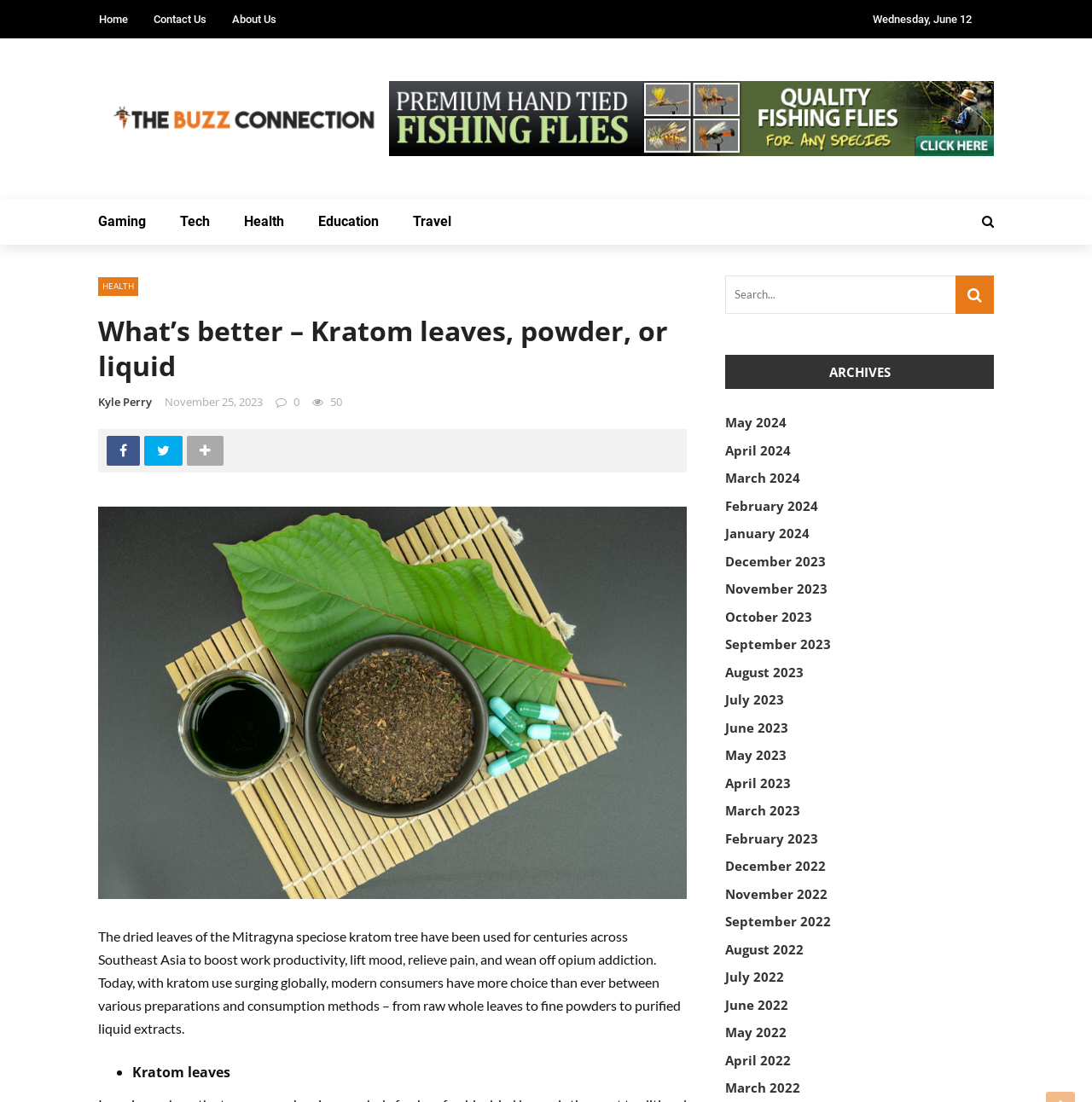What is the category of the current article?
Please respond to the question with a detailed and thorough explanation.

The webpage has a link to the category 'HEALTH' above the article title, indicating that the current article belongs to the Health category.